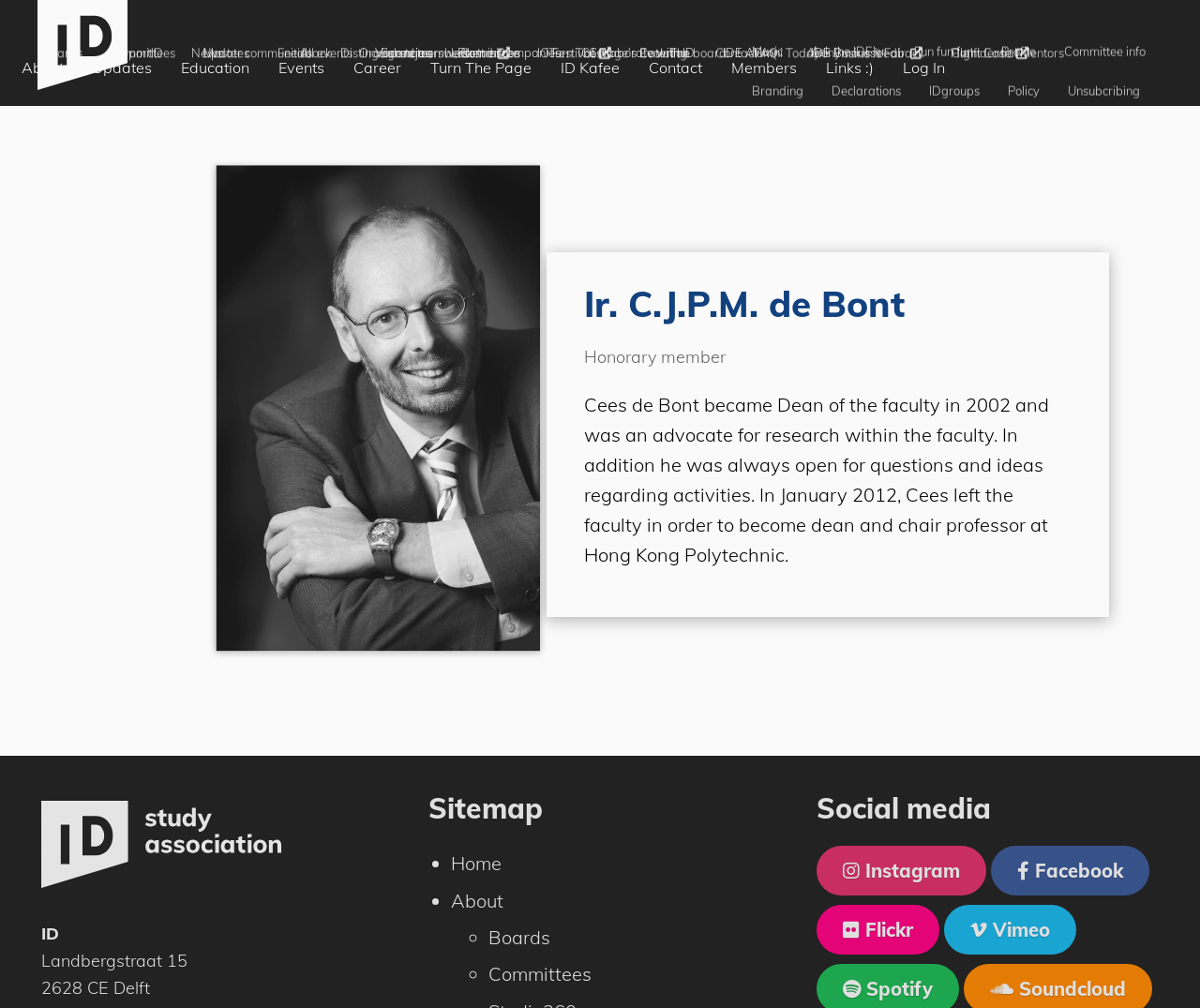Please determine the heading text of this webpage.

Ir. C.J.P.M. de Bont